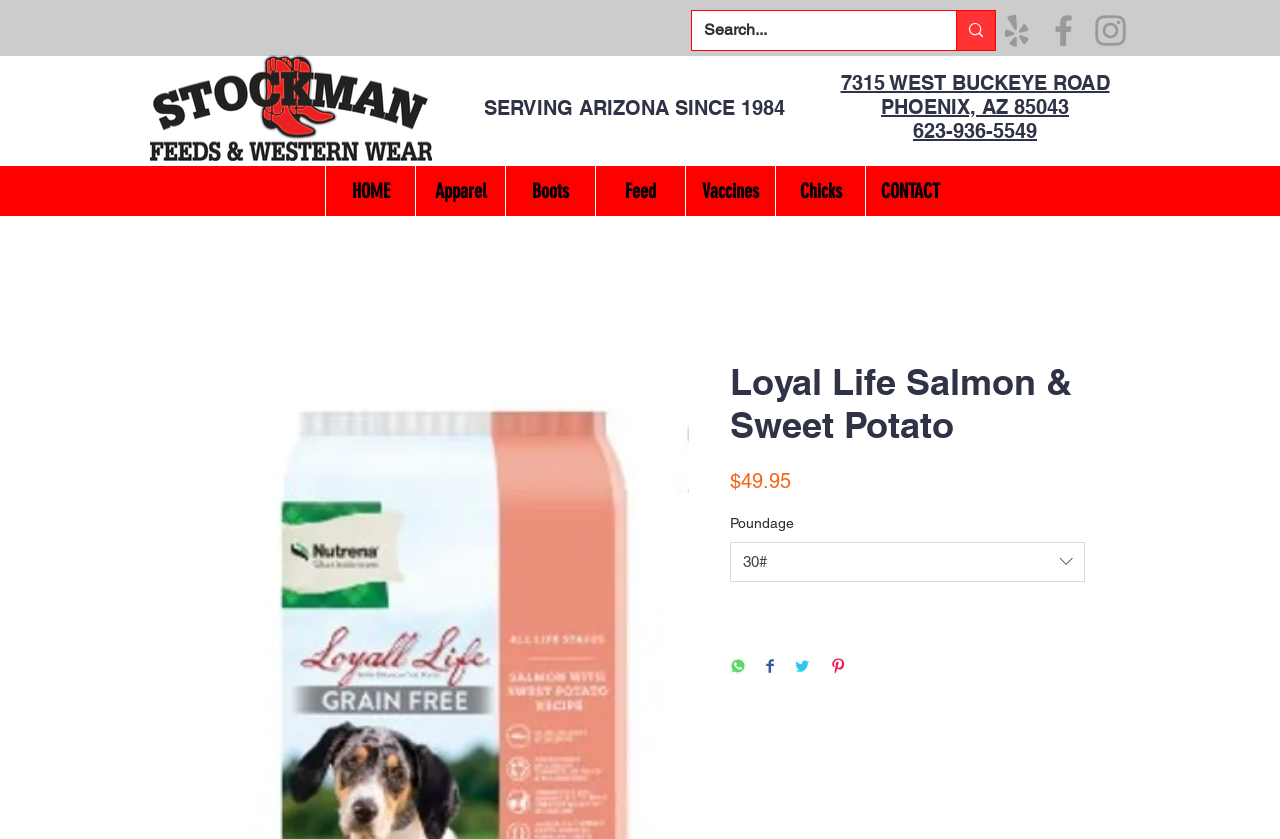What type of product is Loyal Life Salmon & Sweet Potato?
Please give a detailed answer to the question using the information shown in the image.

Based on the product name 'Loyal Life Salmon & Sweet Potato' and the description 'Grain Free All Life Stages Salmon with Sweet Potato Recipe', it can be inferred that the product is a type of dog food.